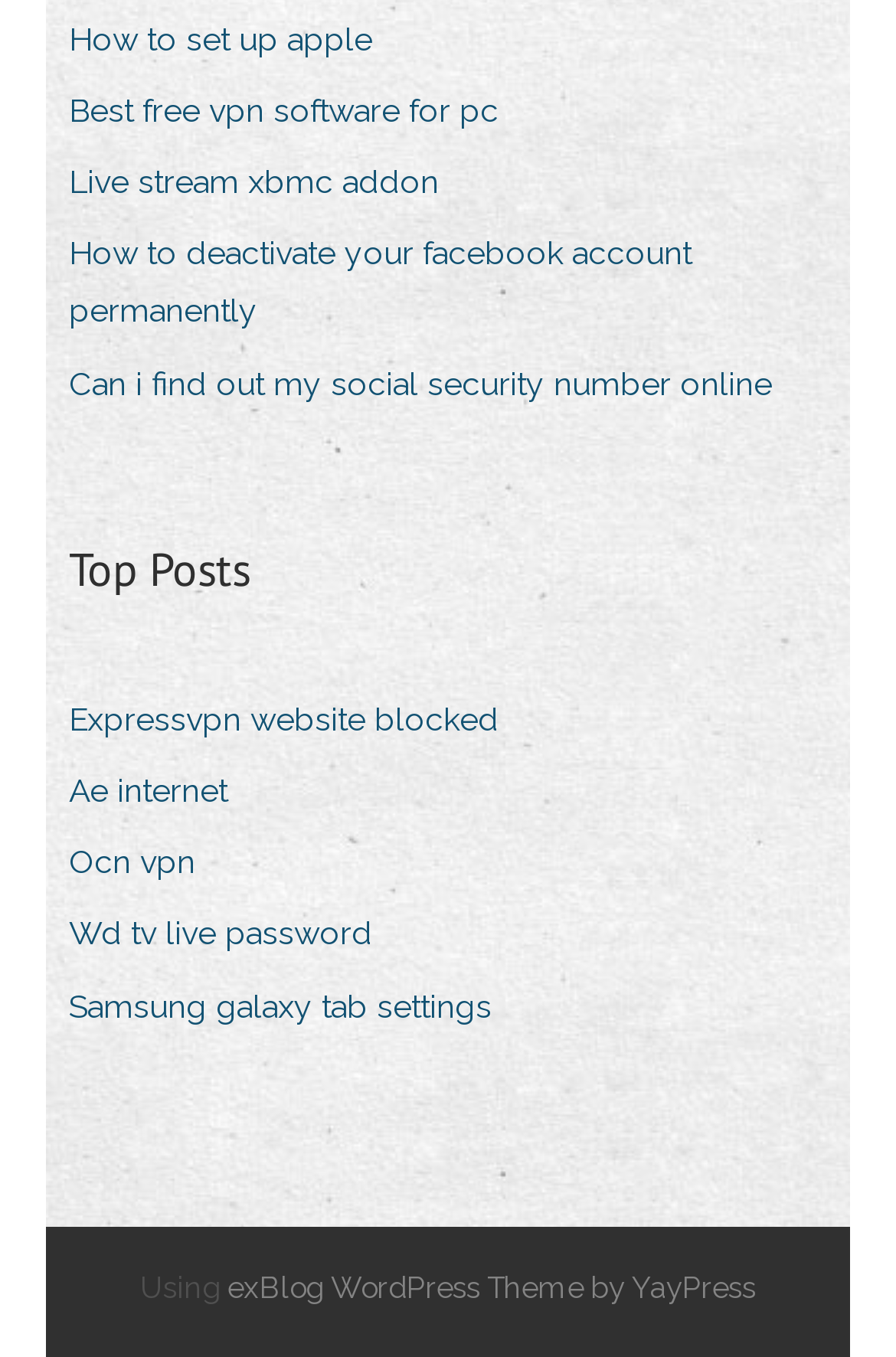Locate the bounding box coordinates of the element's region that should be clicked to carry out the following instruction: "Go to 'Expressvpn website blocked'". The coordinates need to be four float numbers between 0 and 1, i.e., [left, top, right, bottom].

[0.077, 0.508, 0.595, 0.554]